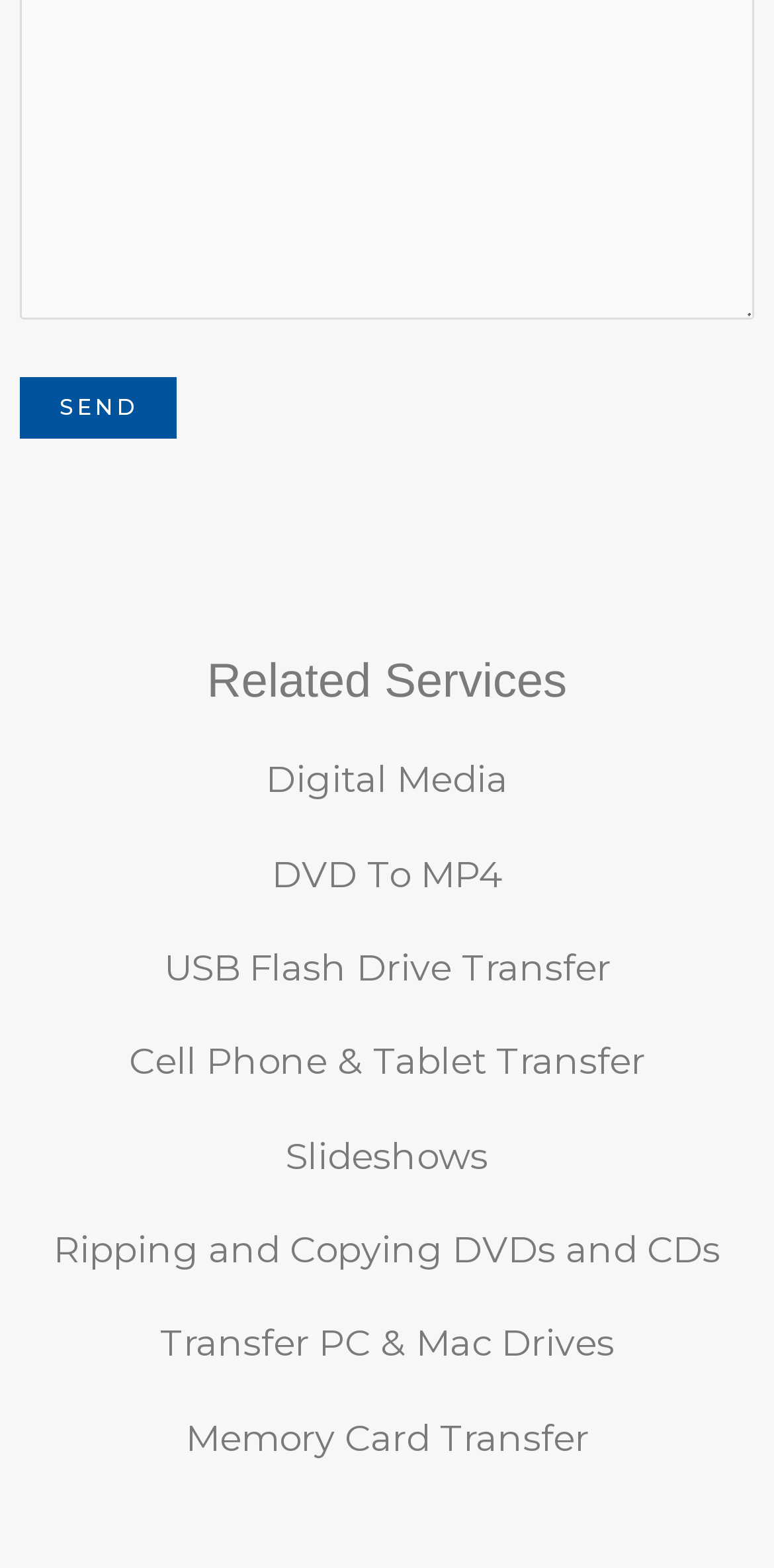Highlight the bounding box coordinates of the region I should click on to meet the following instruction: "Explore Cell Phone & Tablet Transfer options".

[0.167, 0.663, 0.833, 0.692]